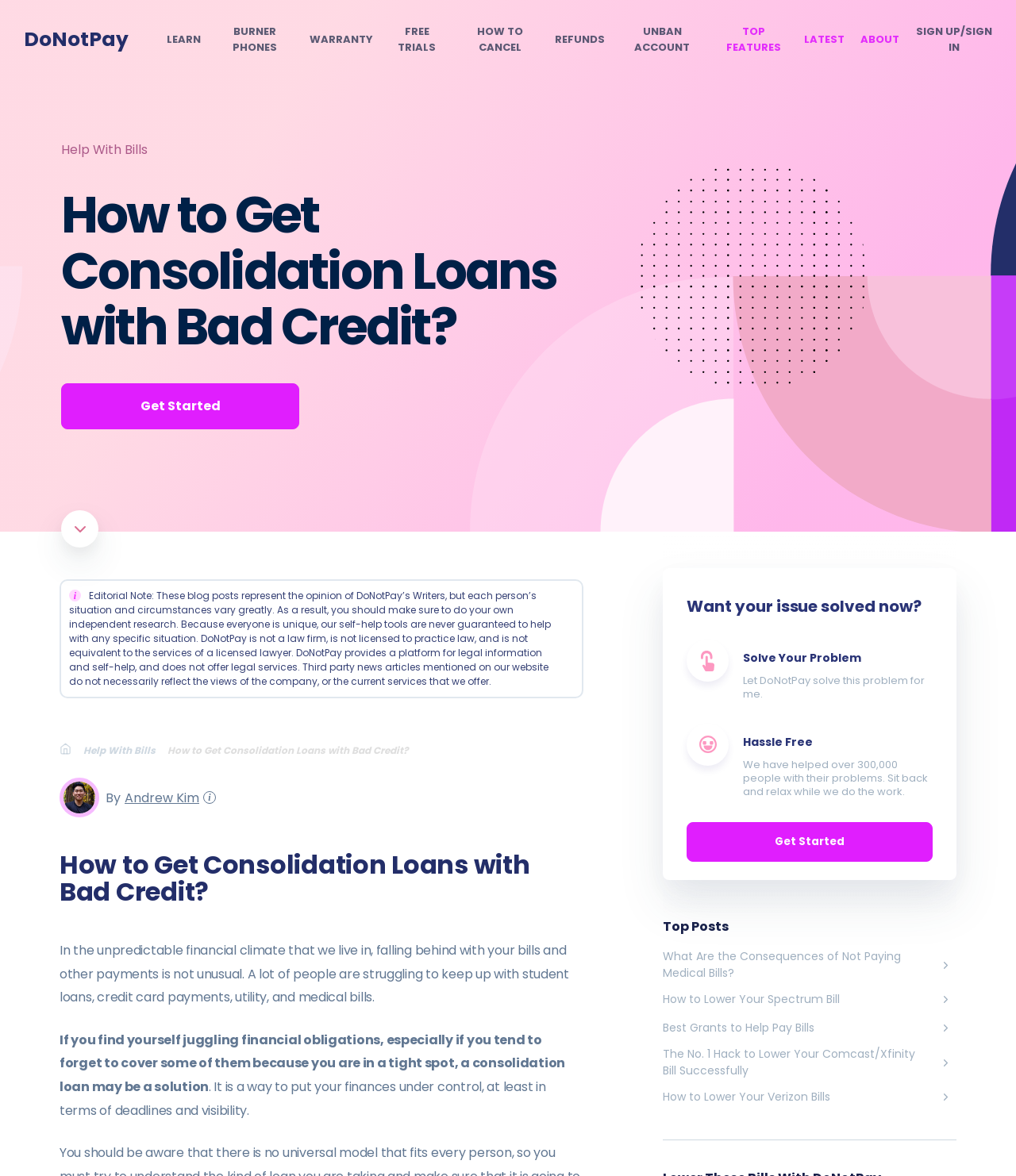Offer a detailed explanation of the webpage layout and contents.

This webpage is about getting bill consolidation loans with bad credit. At the top, there is a header section with multiple links, including "DoNotPay", "LEARN", "BURNER PHONES", and others. Below the header, there is a prominent link "Help With Bills" and a heading that reads "How to Get Consolidation Loans with Bad Credit?" with a "Get Started" button next to it.

On the left side of the page, there is a section with a disclaimer text explaining that the blog posts represent the opinion of DoNotPay's writers and that each person's situation is unique. Below this section, there are breadcrumb links and an image.

The main content of the page starts with a heading "How to Get Consolidation Loans with Bad Credit?" followed by a paragraph of text explaining the importance of consolidation loans in managing finances. The text continues with several paragraphs discussing the benefits of consolidation loans.

On the right side of the page, there is a section with a heading "Want your issue solved now?" and a button "Get Started". Below this section, there are headings "Solve Your Problem", "Hassle Free", and "Top Posts" with links to related articles.

Throughout the page, there are multiple images, mostly small icons, and several buttons, including "SIGN UP/SIGN IN" and "Get Started". The overall layout is organized, with clear headings and concise text.